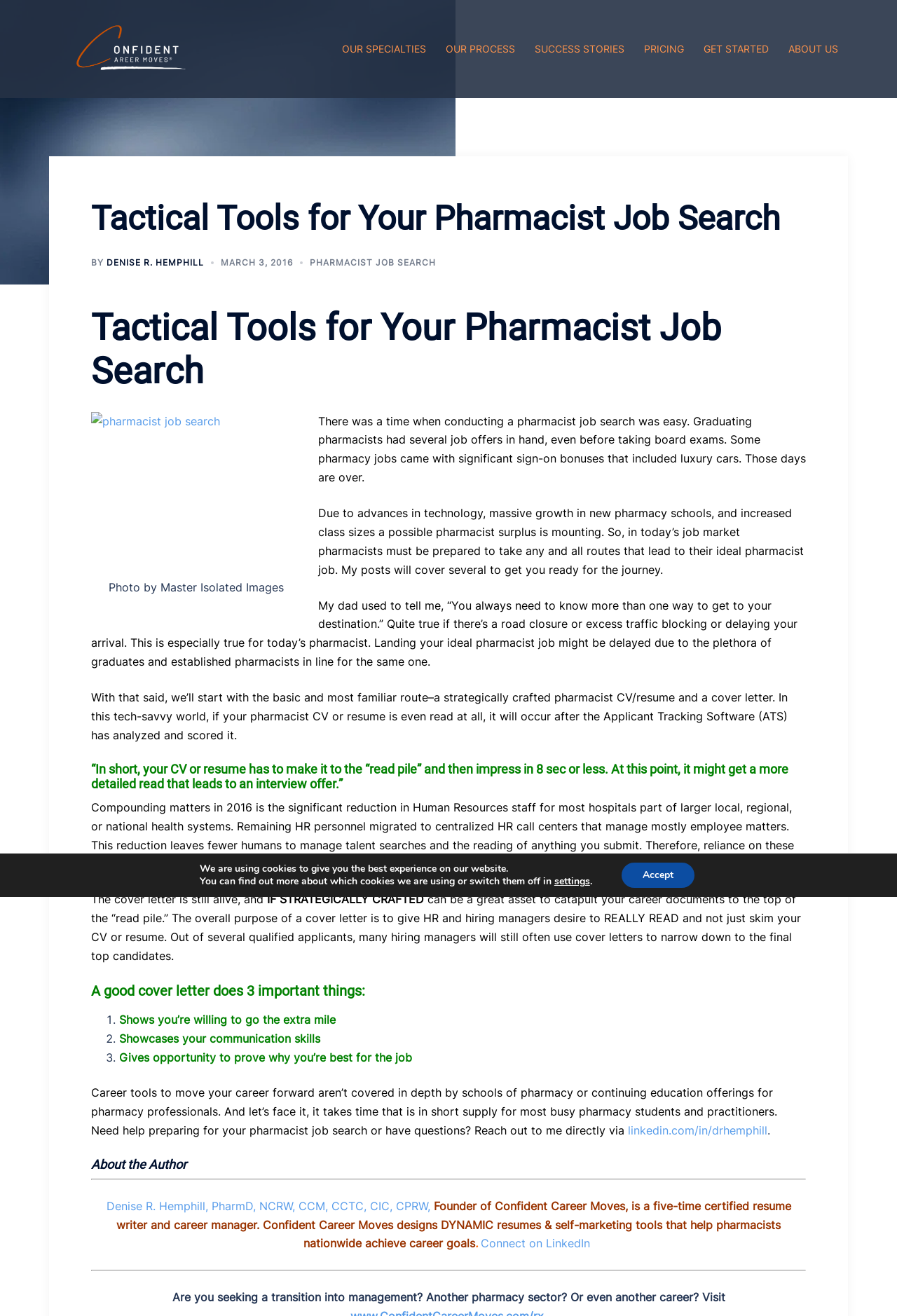Determine the bounding box coordinates of the clickable element to achieve the following action: 'Click on 'GET STARTED''. Provide the coordinates as four float values between 0 and 1, formatted as [left, top, right, bottom].

[0.784, 0.031, 0.857, 0.044]